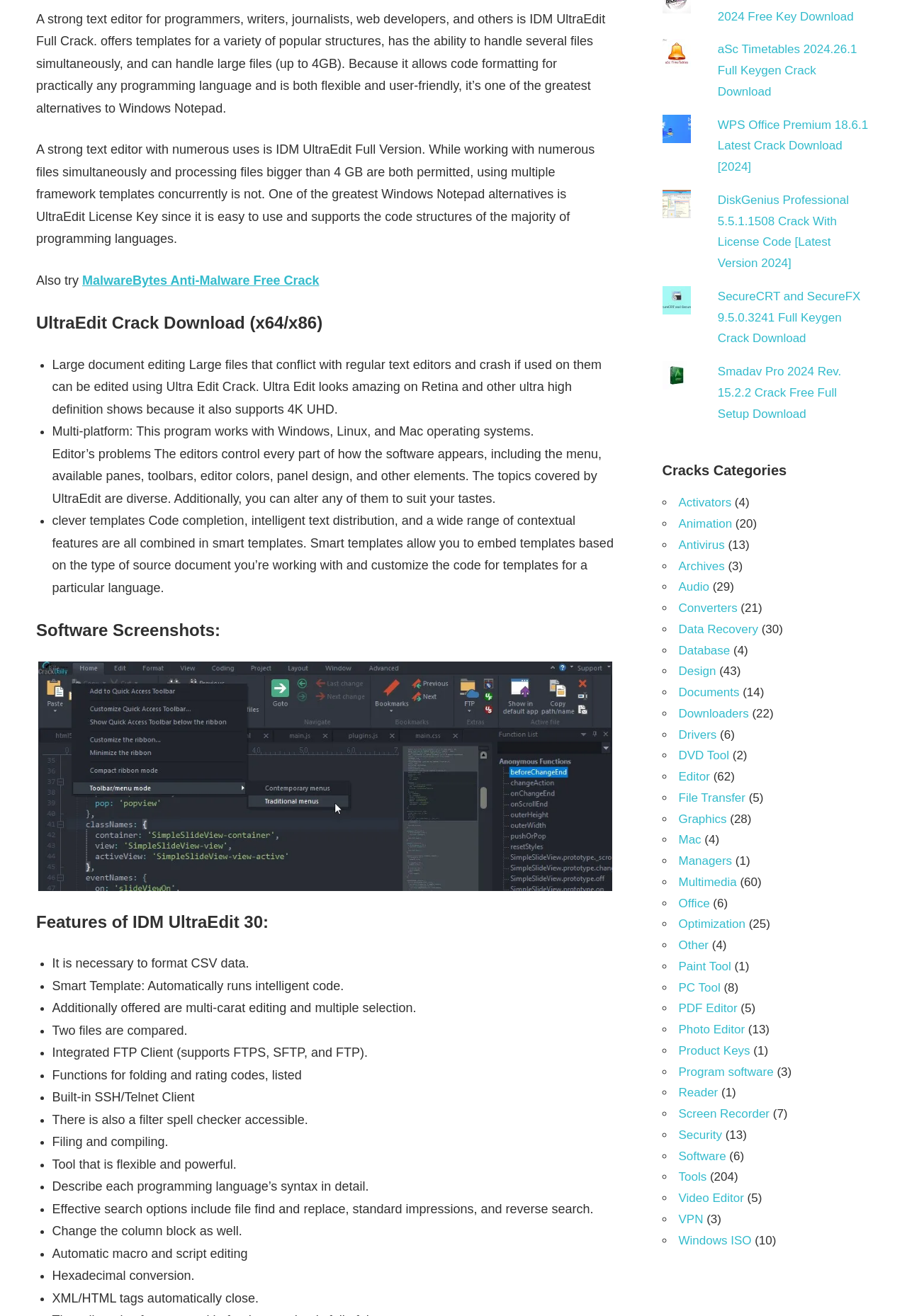Given the webpage screenshot and the description, determine the bounding box coordinates (top-left x, top-left y, bottom-right x, bottom-right y) that define the location of the UI element matching this description: alt="arrow"

None